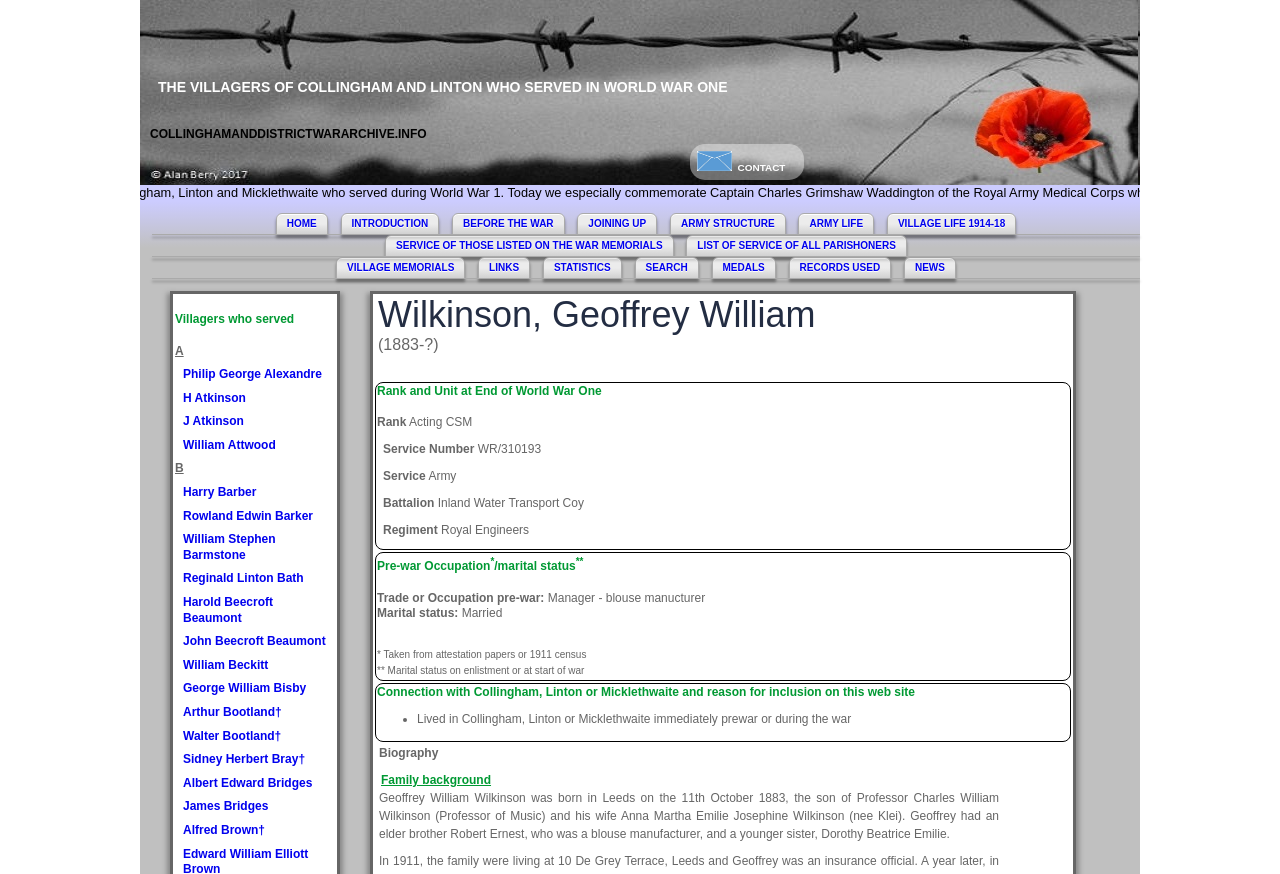Summarize the webpage comprehensively, mentioning all visible components.

The webpage is dedicated to the villagers of Collingham and Linton who served in World War One. At the top, there is a heading that reads "THE VILLAGERS OF COLLINGHAM AND LINTON WHO SERVED IN WORLD WAR ONE" followed by a smaller heading "COLLINGHAMANDDISTRICTWARARCHIVE.INFO". Below this, there is a contact link and an image.

The main navigation menu is located on the left side of the page, with links to various sections such as "HOME", "INTRODUCTION", "BEFORE THE WAR", and others. These links are arranged in a horizontal row, with "HOME" at the top left and "NEWS" at the bottom left.

On the right side of the page, there is a list of villagers who served in the war, organized alphabetically by last name. Each villager's name is a link, and there are over 30 names listed. Above this list, there is a heading that reads "Villagers who served".

Below the list of villagers, there is a section dedicated to a specific villager, Geoffrey William Wilkinson. This section includes his biography, family background, and service details. The biography is a lengthy paragraph that provides information about his life, including his birthdate, family, and occupation. The family background section is a heading followed by a paragraph that describes his family members and their relationships. The service details section includes various pieces of information such as his rank, unit, service number, and pre-war occupation.

Throughout the page, there are also various static text elements that provide additional information and context, such as a note about the source of the marital status information and a description of the connection between the villager and Collingham, Linton, or Micklethwaite.